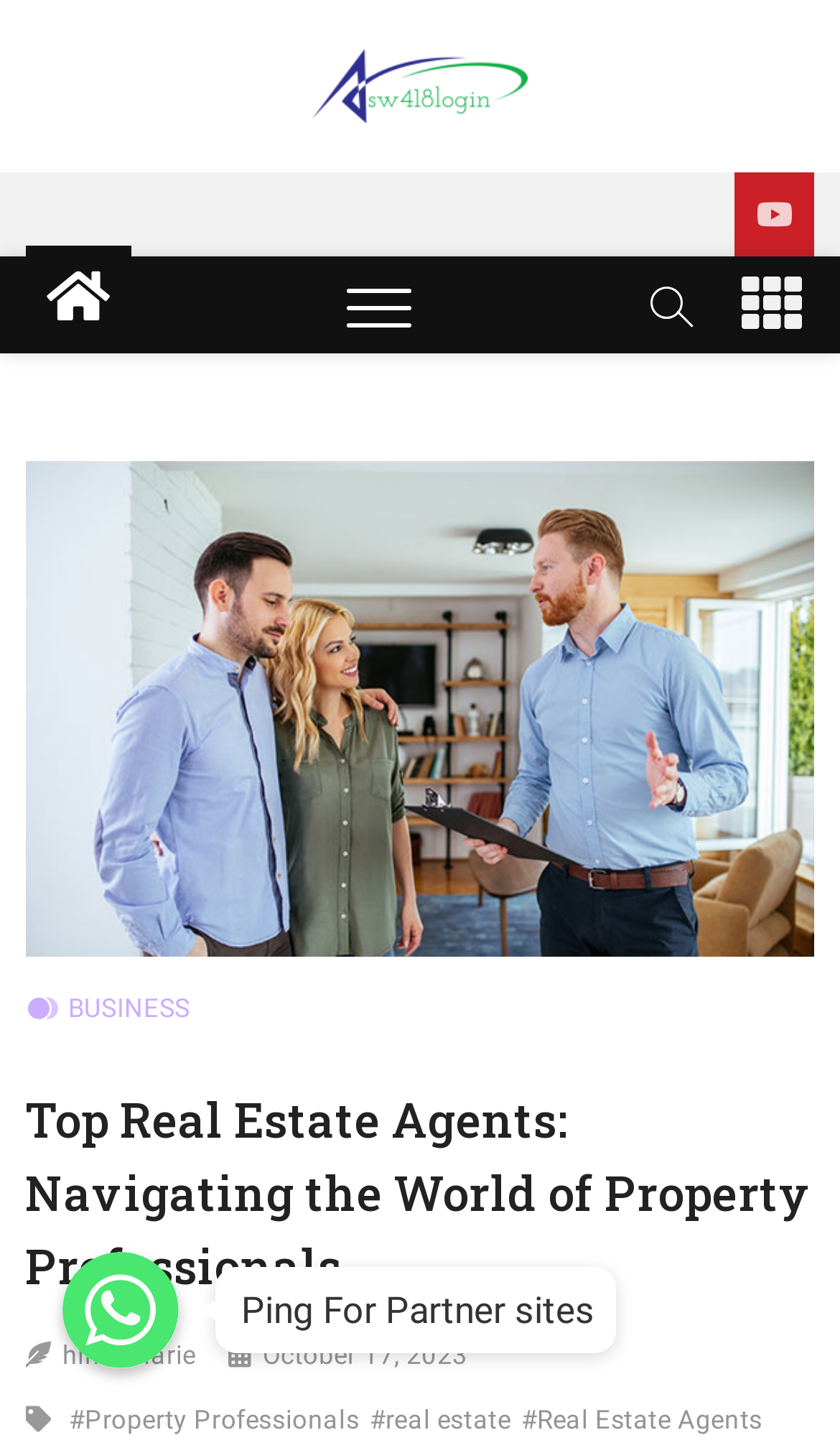Determine the bounding box for the described HTML element: "BUSINESS". Ensure the coordinates are four float numbers between 0 and 1 in the format [left, top, right, bottom].

[0.03, 0.683, 0.226, 0.707]